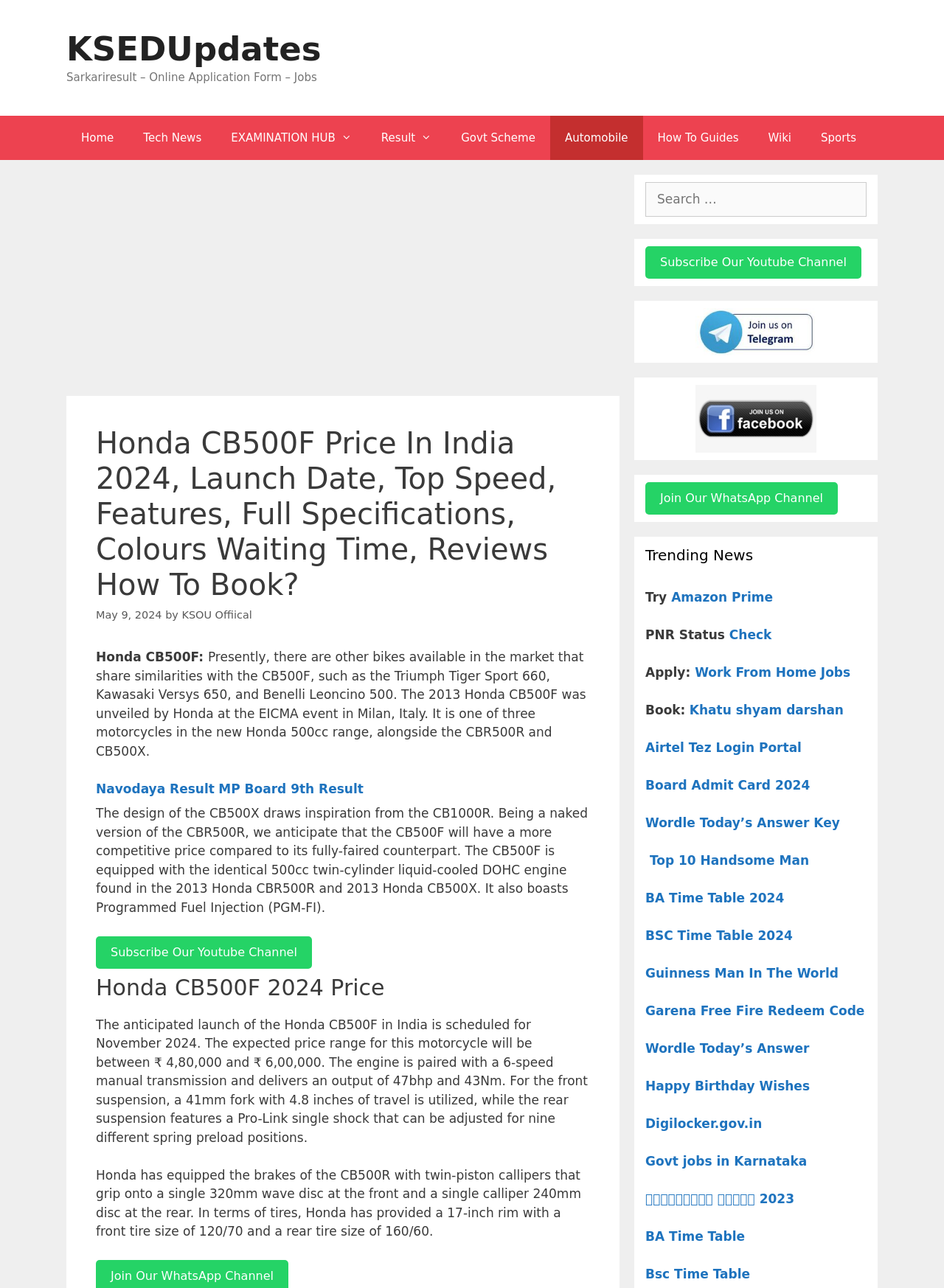Locate the bounding box coordinates of the clickable area needed to fulfill the instruction: "Click the 'HOME' menu item".

None